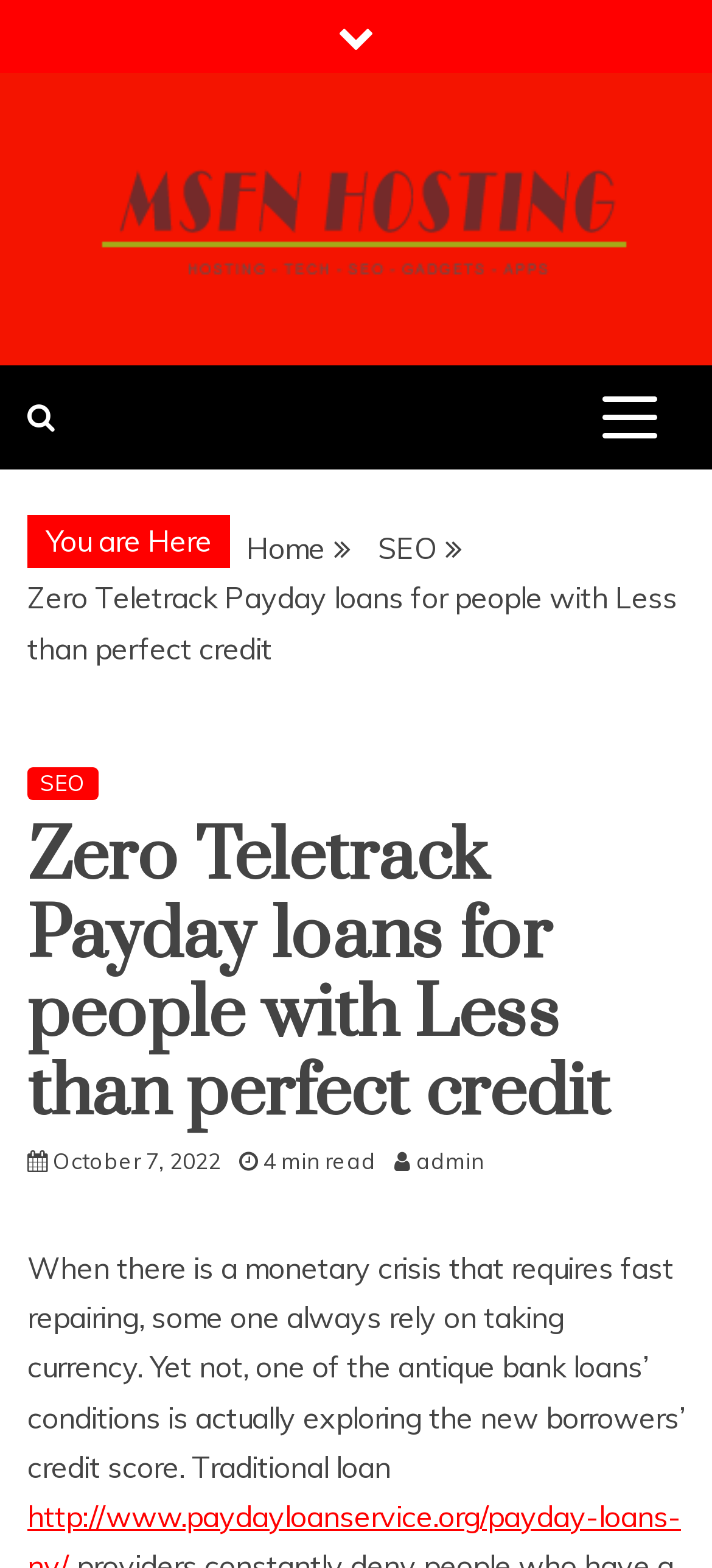Please locate and retrieve the main header text of the webpage.

Zero Teletrack Payday loans for people with Less than perfect credit